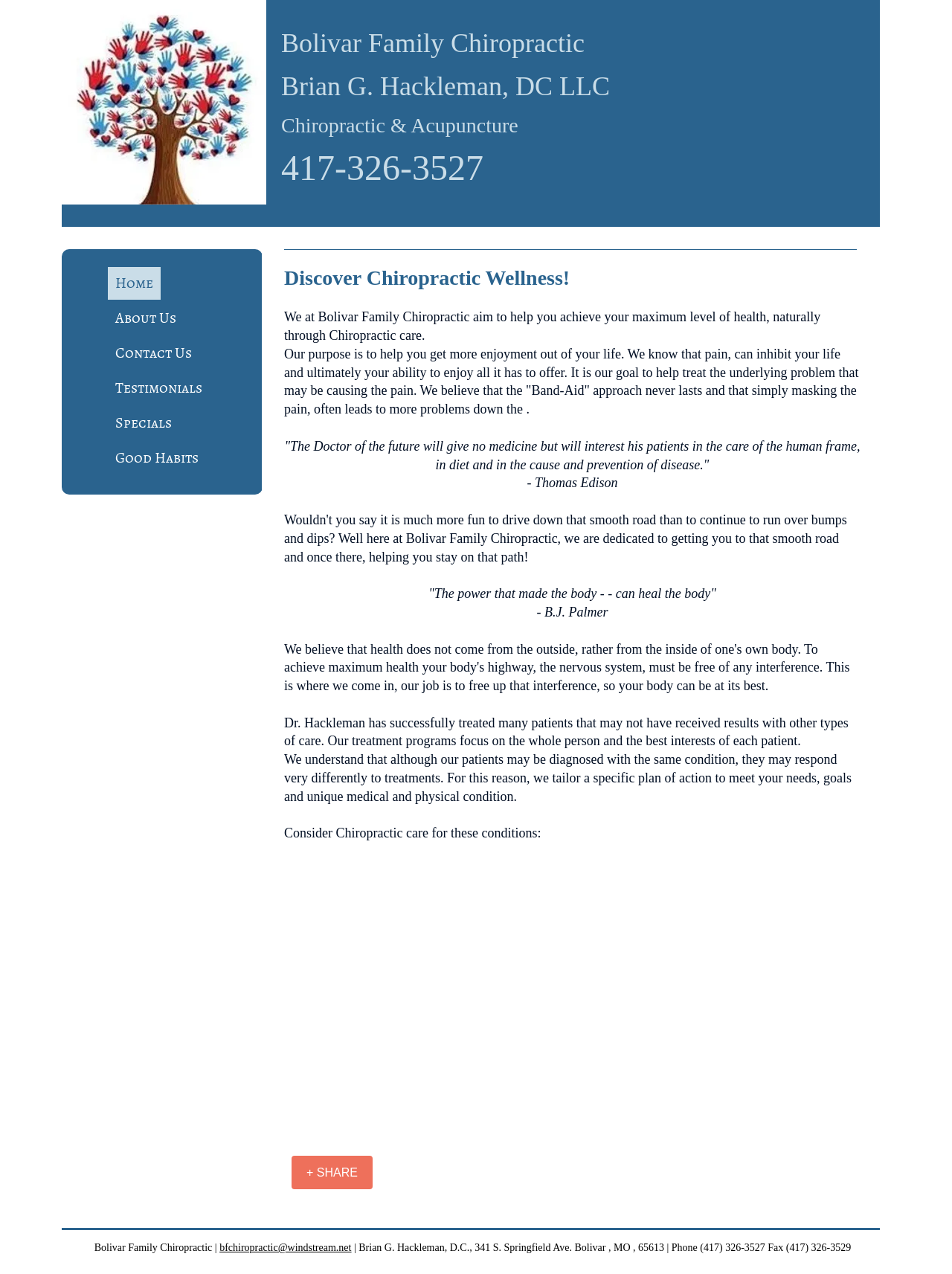Using the information in the image, give a detailed answer to the following question: What is the phone number of the clinic?

I found the phone number of the clinic by looking at the StaticText element with the text '417-326-3527' at coordinates [0.295, 0.116, 0.508, 0.147]. This text is likely to be the phone number of the clinic as it is displayed in a prominent location and matches the typical format of a phone number.